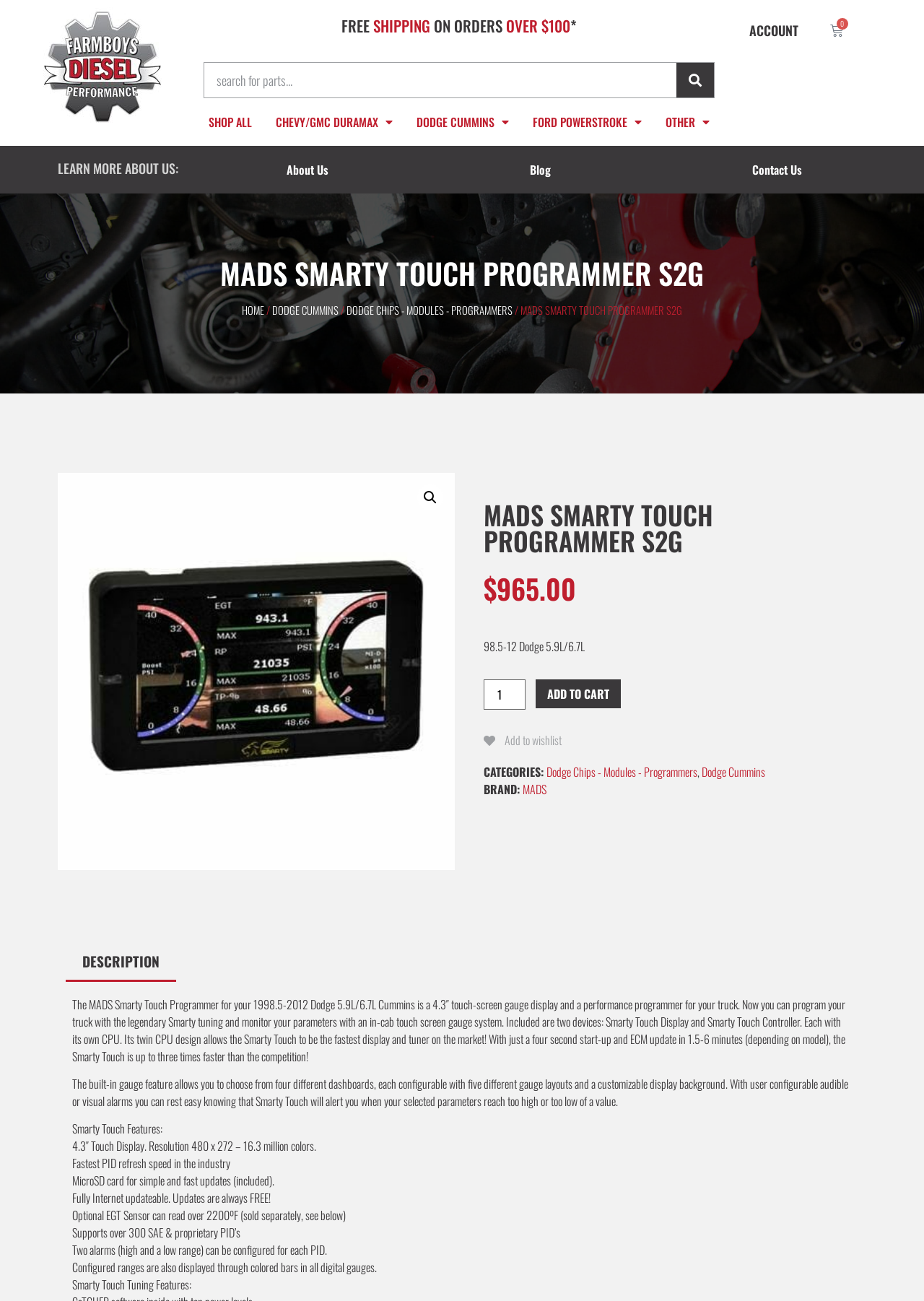Show me the bounding box coordinates of the clickable region to achieve the task as per the instruction: "Search for products".

[0.221, 0.048, 0.773, 0.075]